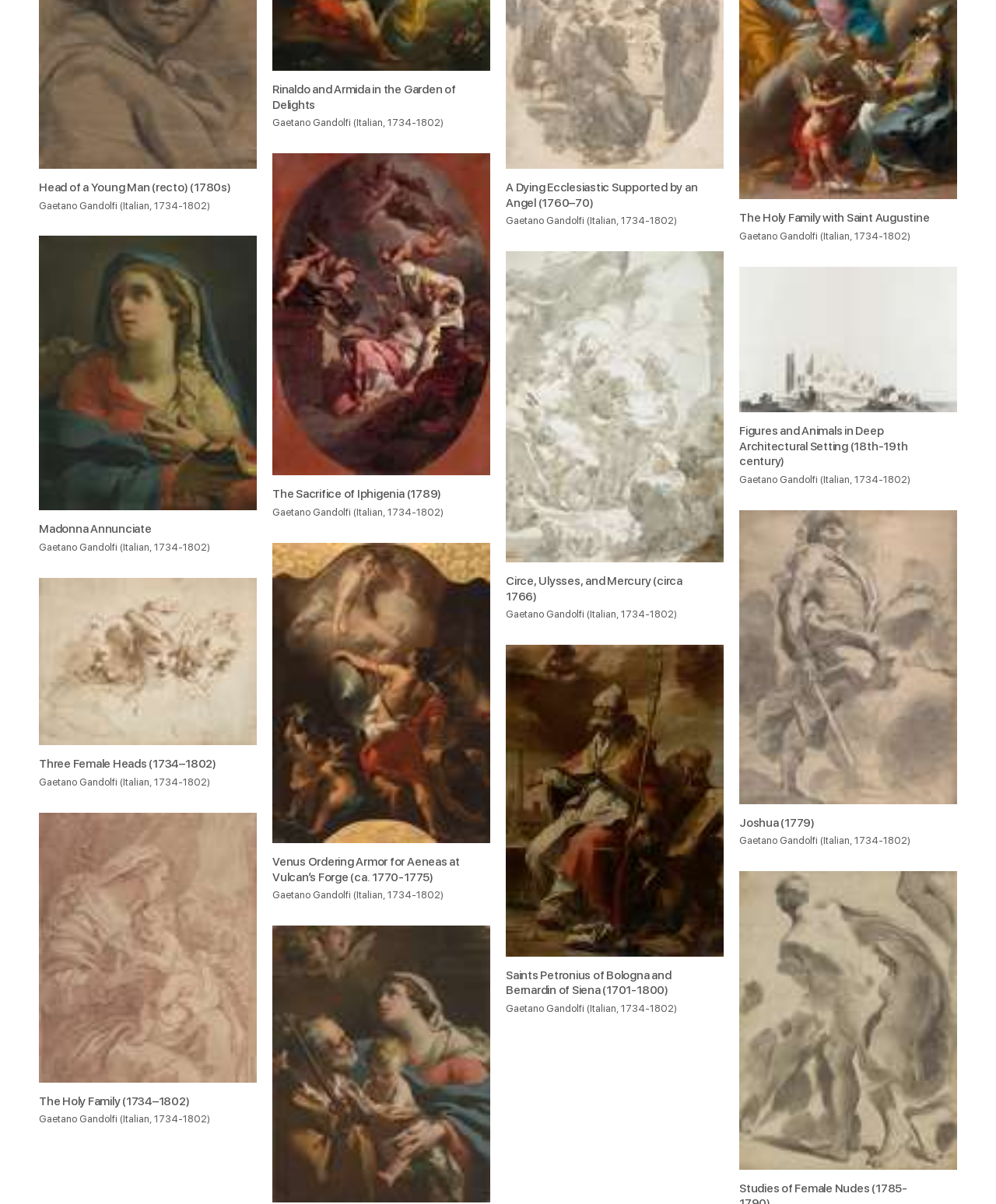Carefully observe the image and respond to the question with a detailed answer:
Who is the artist of the artwork 'Head of a Young Man (recto) (1780s)'?

I found the link 'Gaetano Gandolfi' next to the heading 'Head of a Young Man (recto) (1780s)', which suggests that Gaetano Gandolfi is the artist of this artwork.